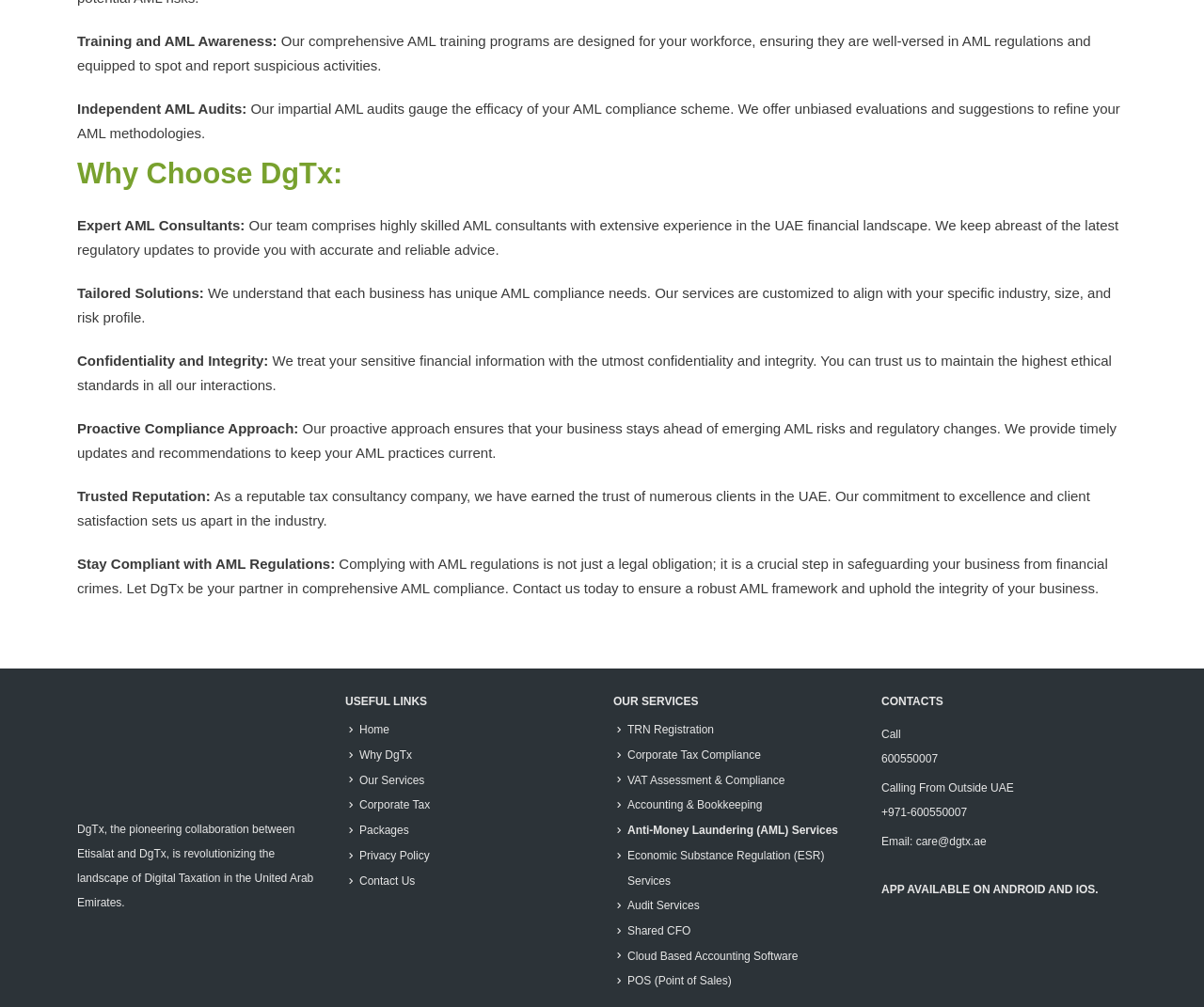Give a one-word or one-phrase response to the question: 
What is the purpose of DgTx's impartial AML audits?

Gauge efficacy of AML compliance scheme